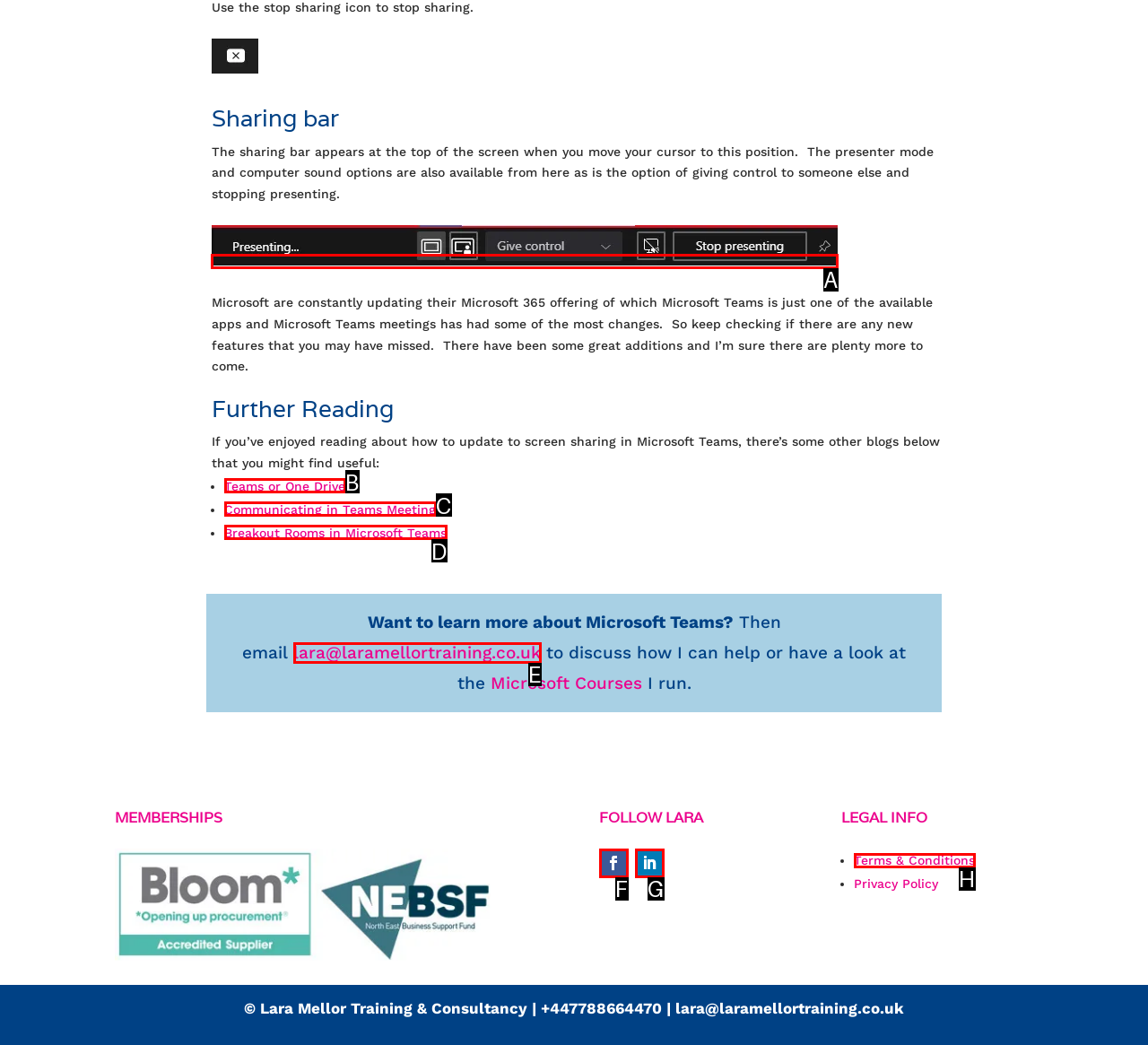From the given choices, which option should you click to complete this task: Read about 'Sharing bar'? Answer with the letter of the correct option.

A